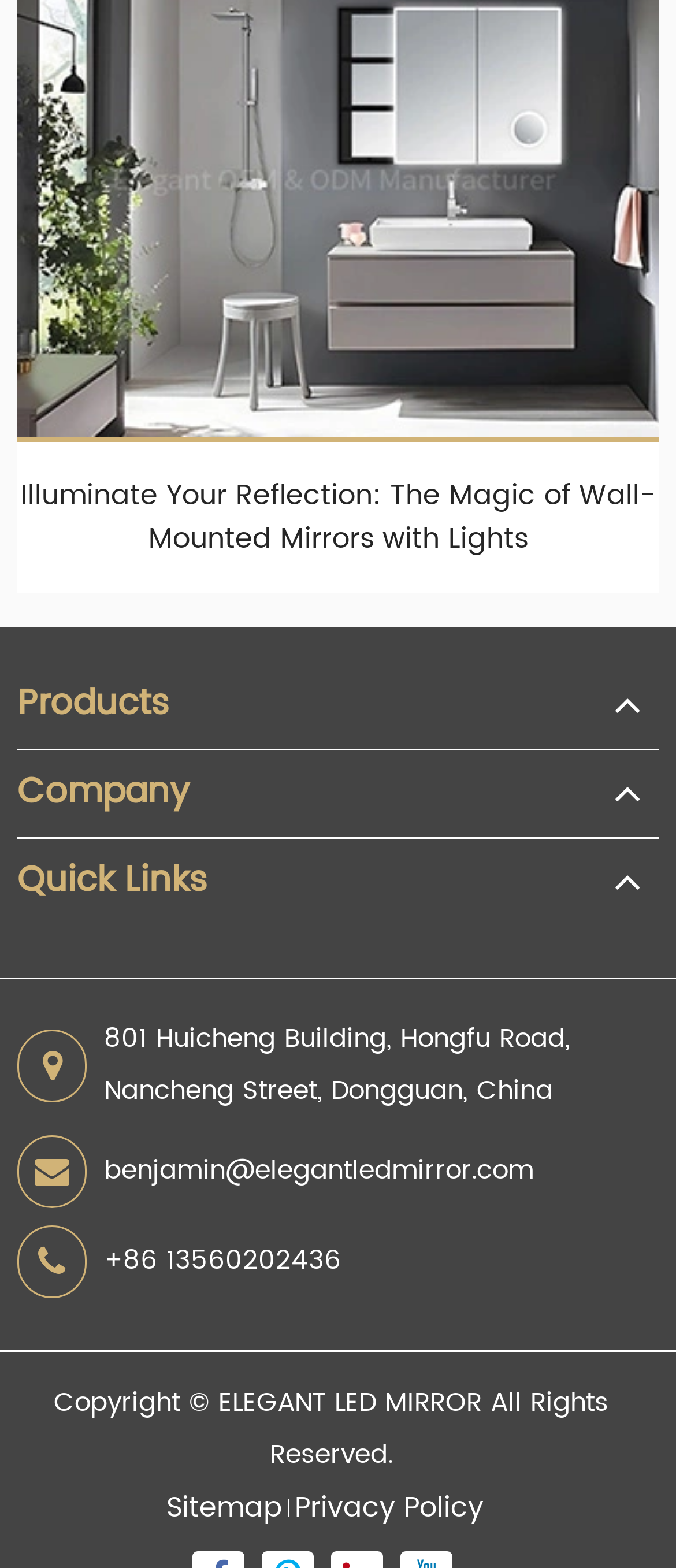Find the bounding box coordinates of the area that needs to be clicked in order to achieve the following instruction: "Check the privacy policy". The coordinates should be specified as four float numbers between 0 and 1, i.e., [left, top, right, bottom].

[0.436, 0.945, 0.734, 0.978]